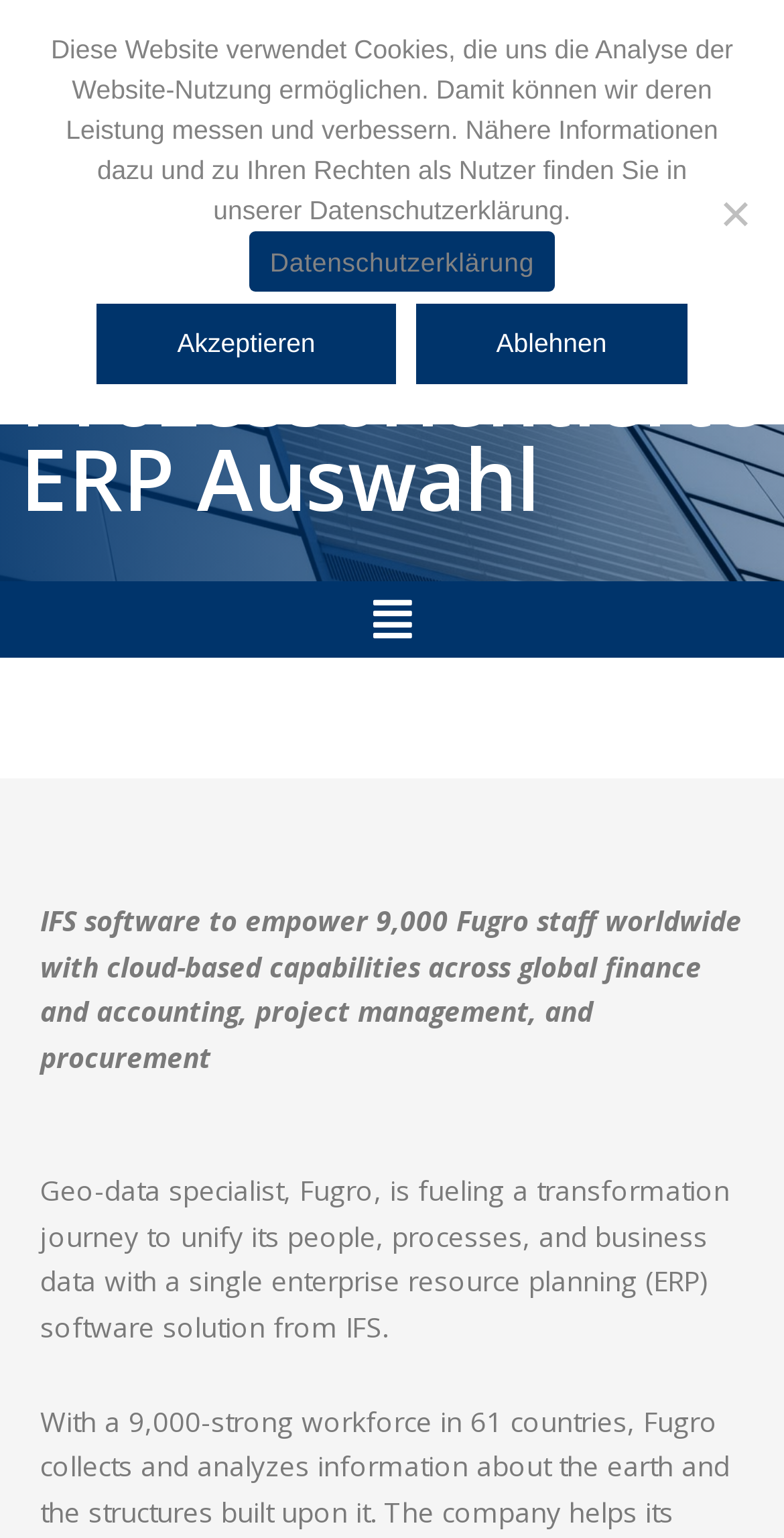How many staff will be empowered by IFS software?
Answer with a single word or phrase by referring to the visual content.

9,000